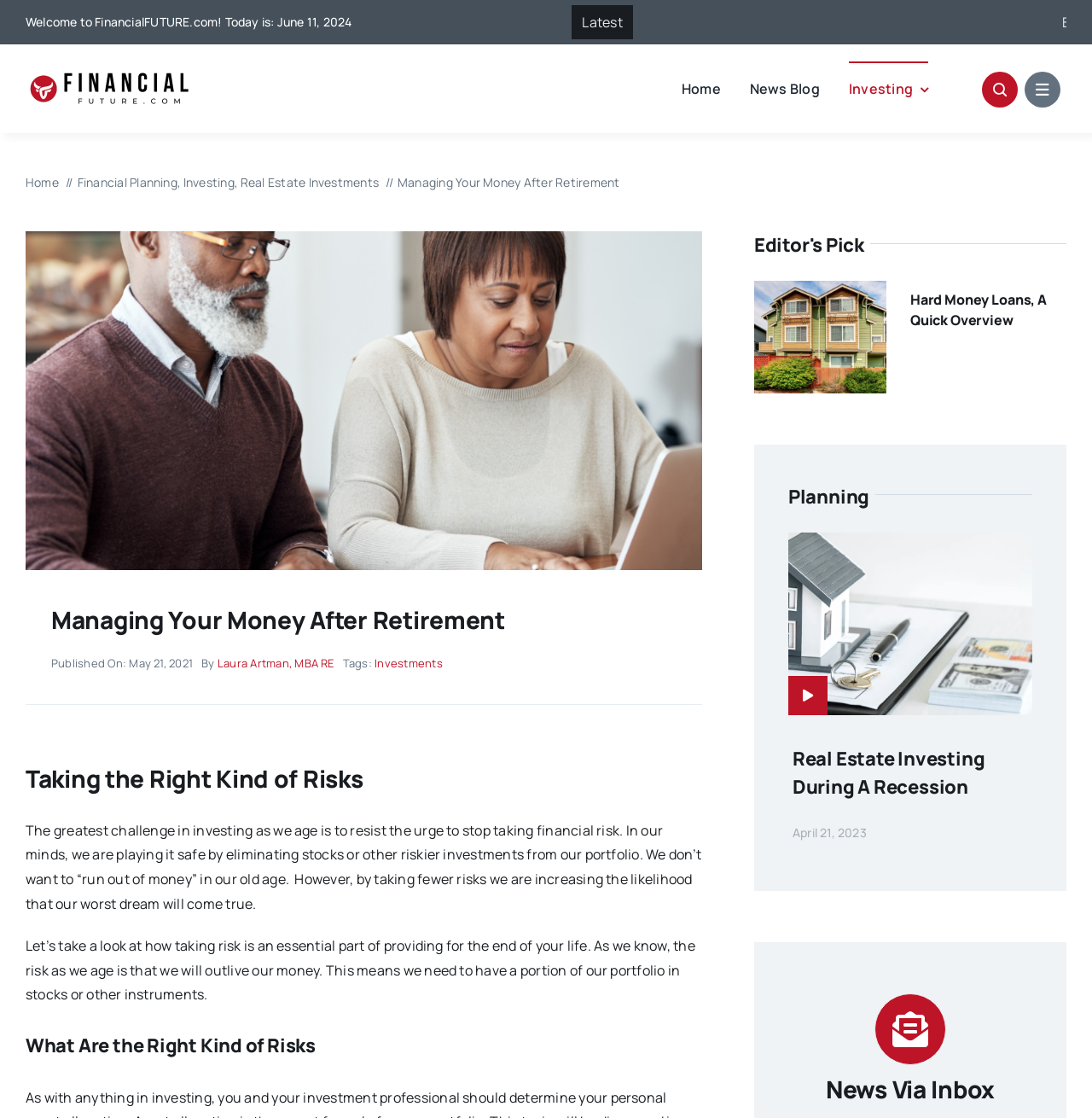Can you identify the bounding box coordinates of the clickable region needed to carry out this instruction: 'Click on 'Home' link in the main menu'? The coordinates should be four float numbers within the range of 0 to 1, stated as [left, top, right, bottom].

[0.624, 0.055, 0.66, 0.104]